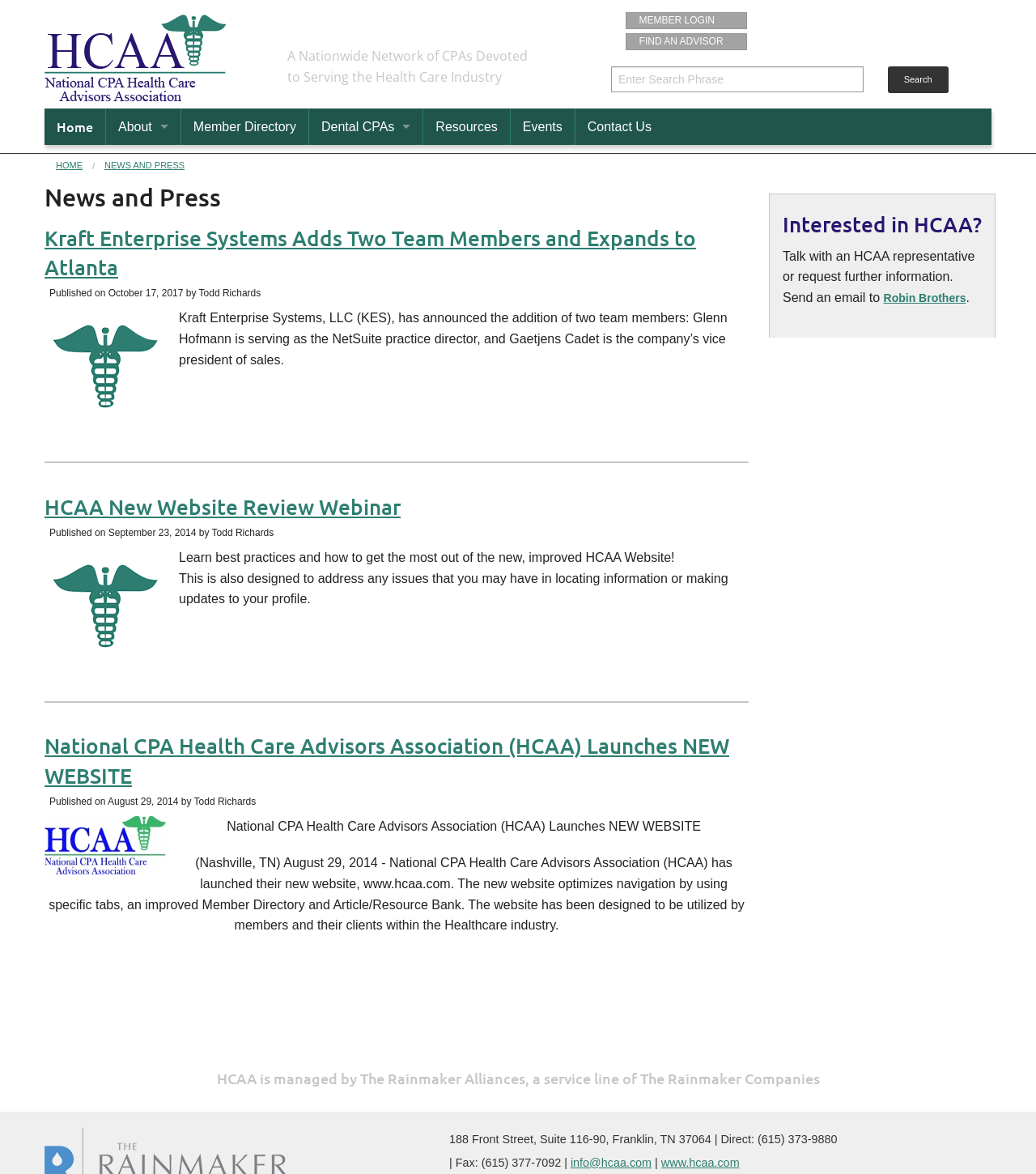Find and provide the bounding box coordinates for the UI element described with: "Member Directory".

[0.175, 0.093, 0.298, 0.124]